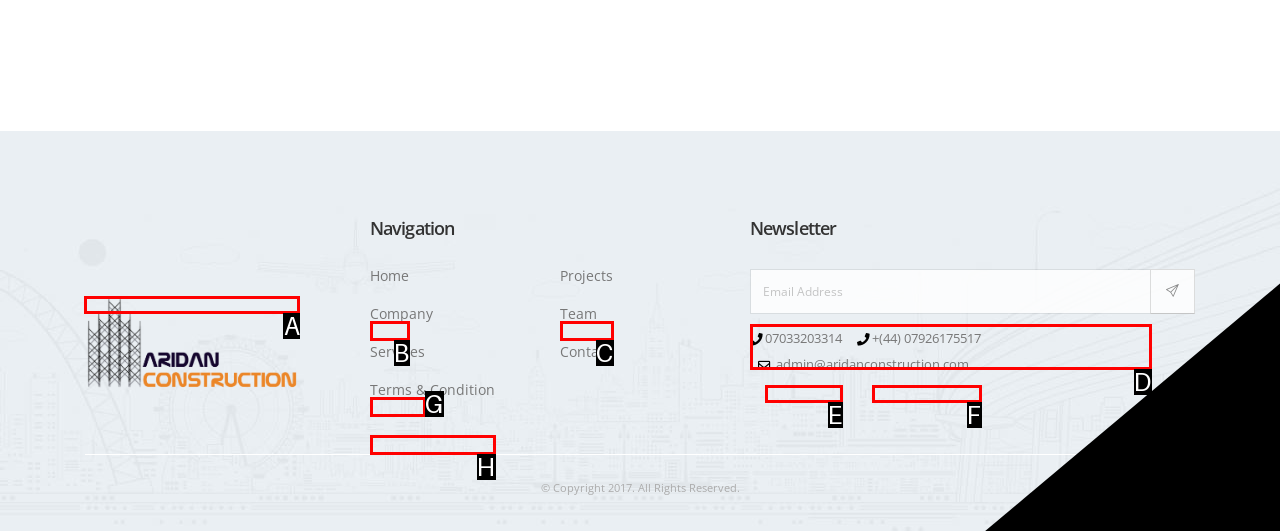Which option should you click on to fulfill this task: Explore the Shopping category? Answer with the letter of the correct choice.

None